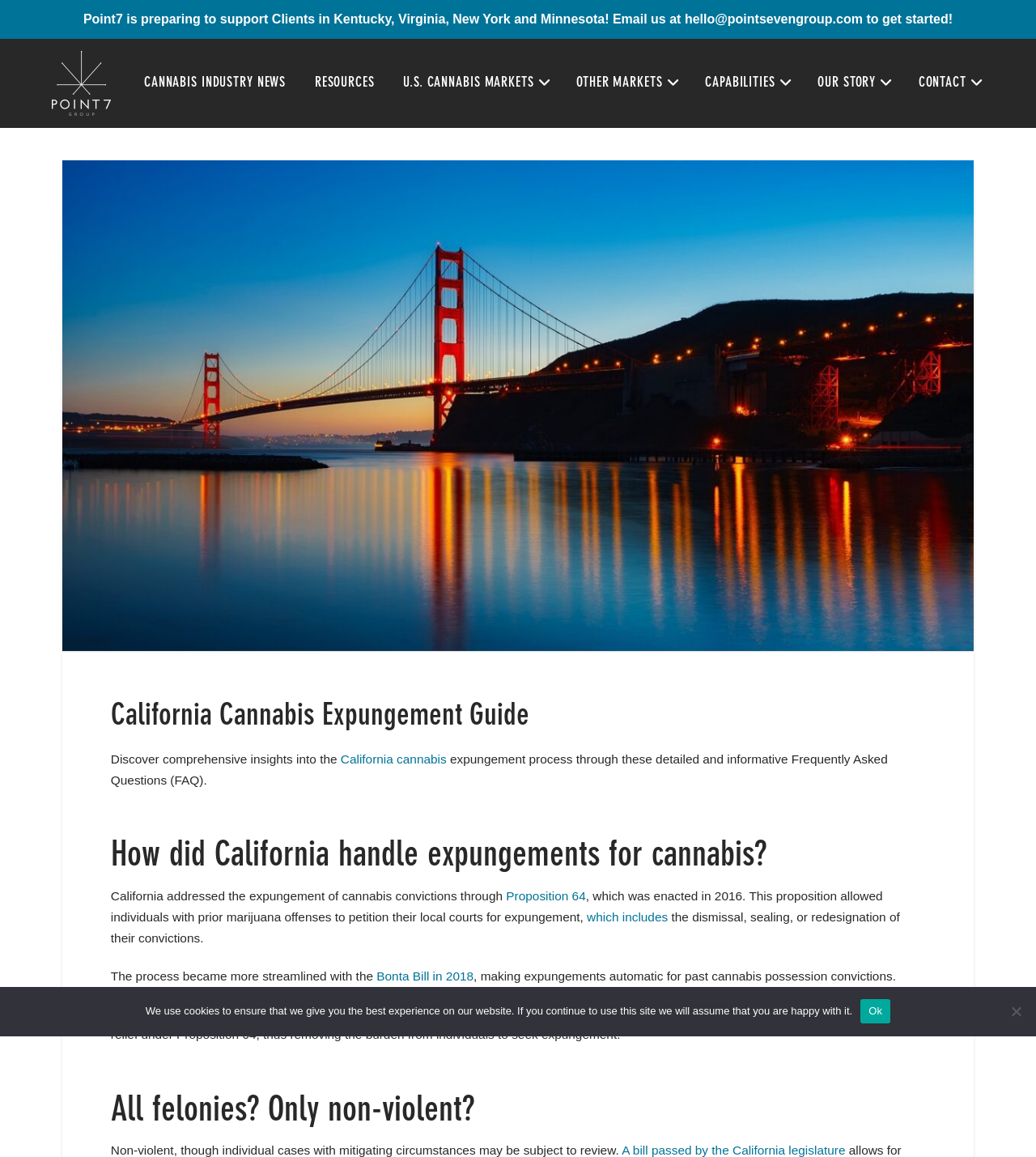Specify the bounding box coordinates for the region that must be clicked to perform the given instruction: "Contact through 'hello@pointsevengroup.com'".

[0.661, 0.01, 0.833, 0.022]